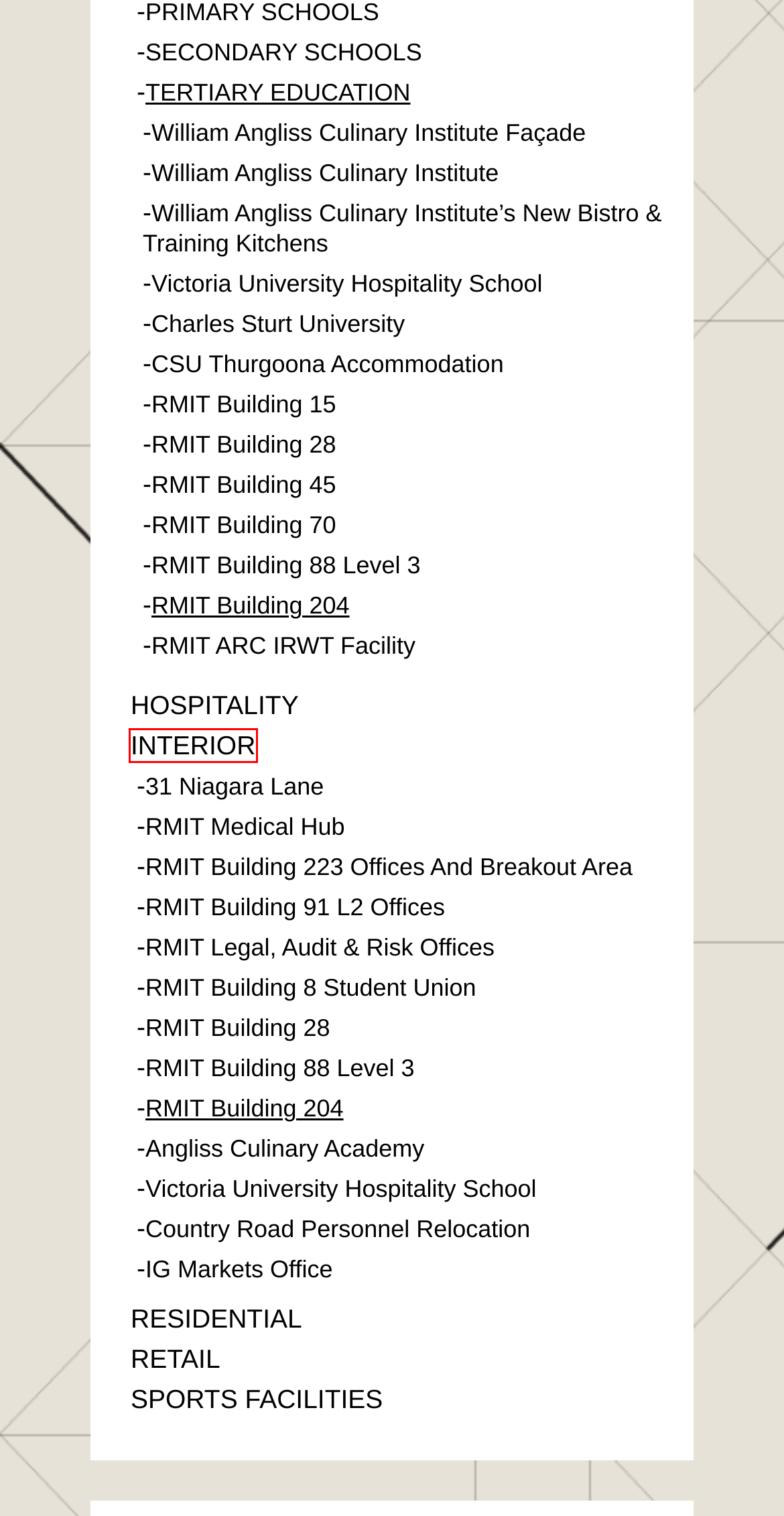You have a screenshot of a webpage with a red rectangle bounding box around a UI element. Choose the best description that matches the new page after clicking the element within the bounding box. The candidate descriptions are:
A. RMIT Medical Hub - 1:1 Architects
B. RMIT Building 28 - 1:1 Architects
C. RMIT Building 8 Student Union - 1:1 Architects
D. RMIT Building 223 Offices and Breakout Area - 1:1 Architects
E. RMIT Building 70 - 1:1 Architects
F. Fit Out Architecture Projects by 1:1 Architects
G. IG Markets Office - 1:1 Architects
H. Charles Sturt University - 1:1 Architects

F